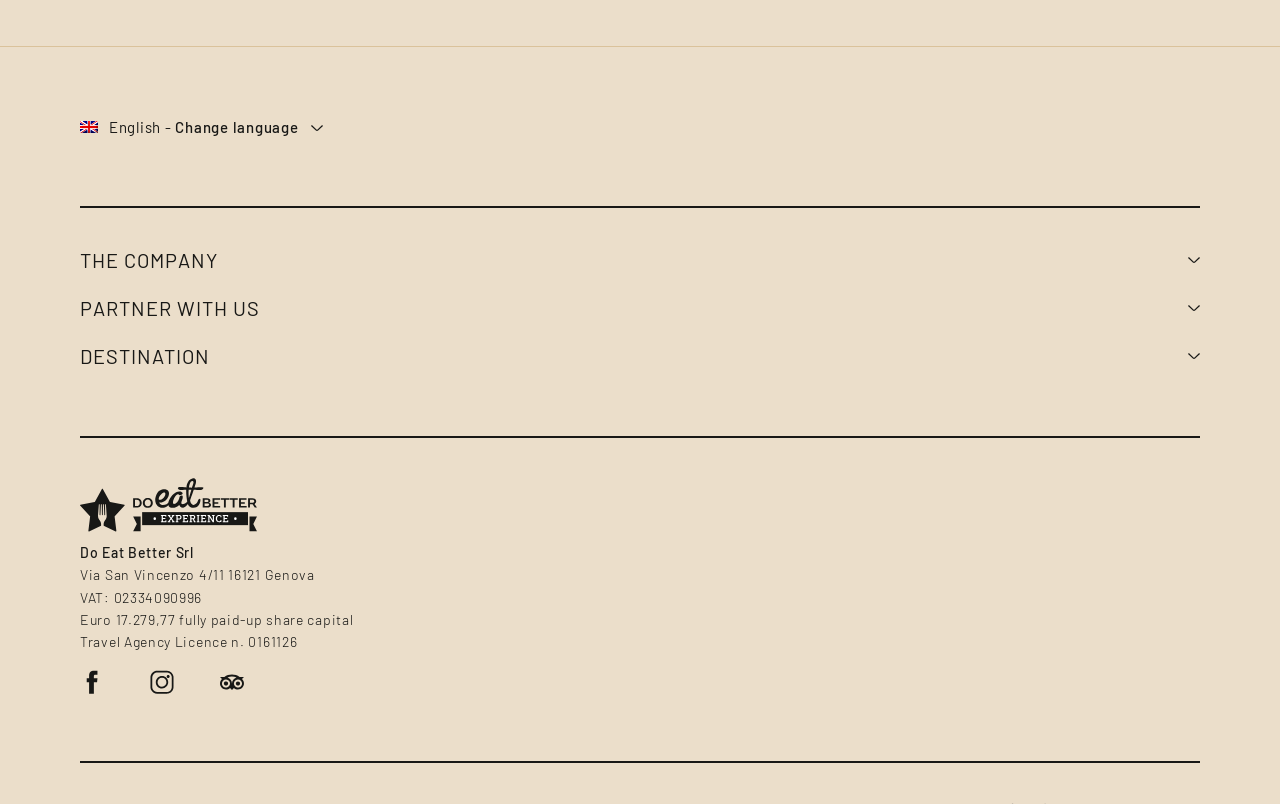Please predict the bounding box coordinates of the element's region where a click is necessary to complete the following instruction: "Learn about food tours". The coordinates should be represented by four float numbers between 0 and 1, i.e., [left, top, right, bottom].

[0.062, 0.366, 0.171, 0.388]